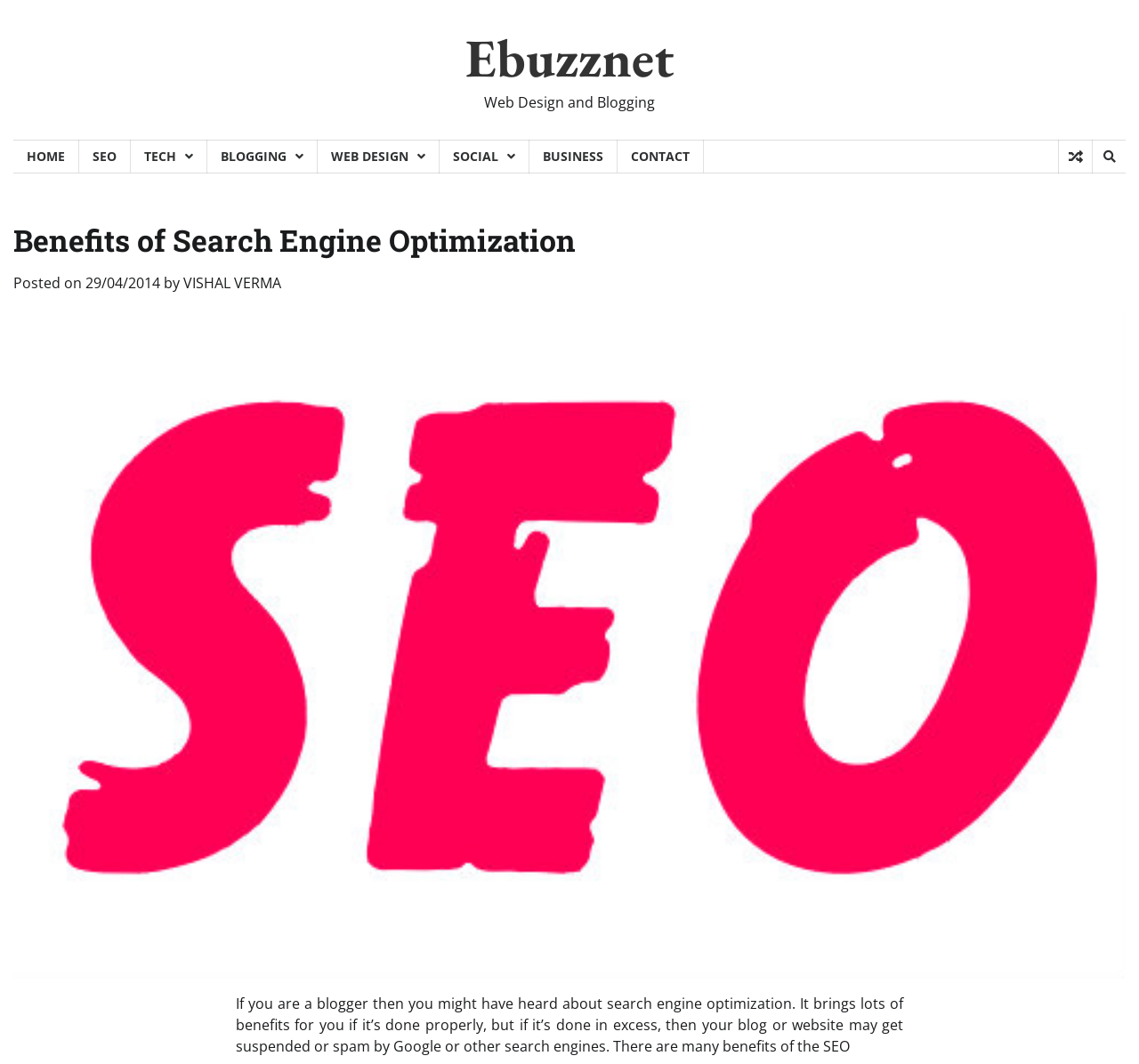What is the author of the blog post?
Identify the answer in the screenshot and reply with a single word or phrase.

VISHAL VERMA